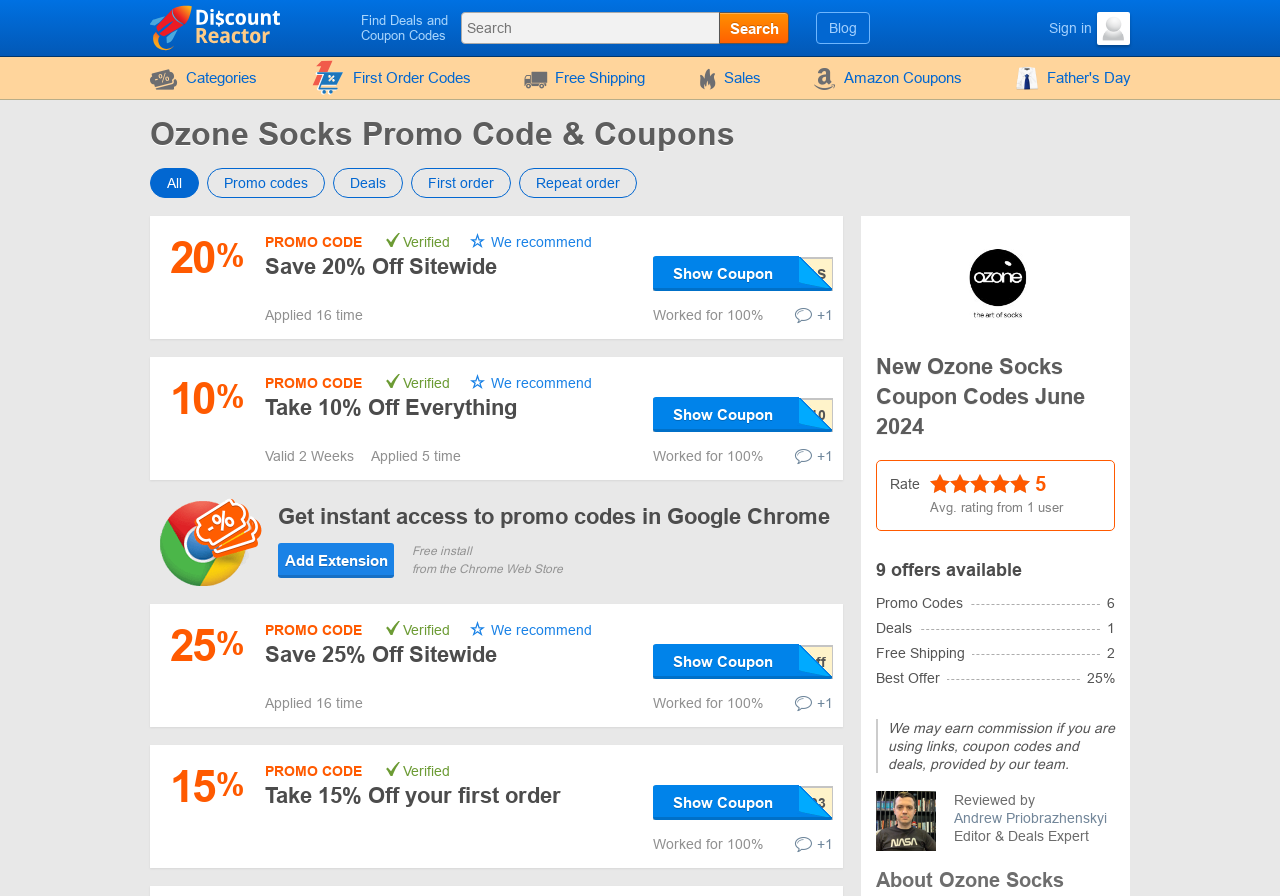Indicate the bounding box coordinates of the element that must be clicked to execute the instruction: "Add Extension". The coordinates should be given as four float numbers between 0 and 1, i.e., [left, top, right, bottom].

[0.217, 0.605, 0.308, 0.645]